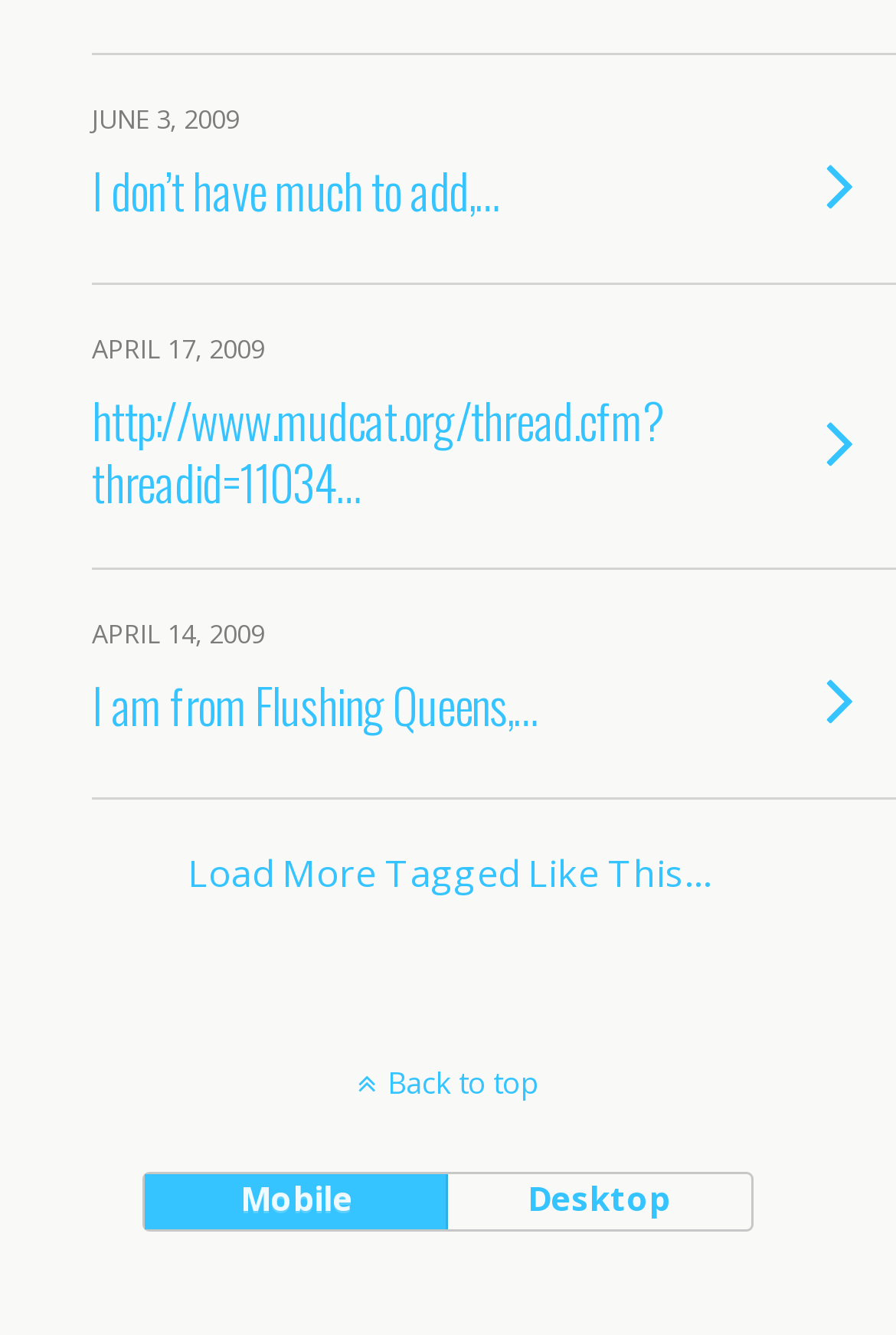Using the webpage screenshot, find the UI element described by mobile. Provide the bounding box coordinates in the format (top-left x, top-left y, bottom-right x, bottom-right y), ensuring all values are floating point numbers between 0 and 1.

[0.163, 0.88, 0.5, 0.921]